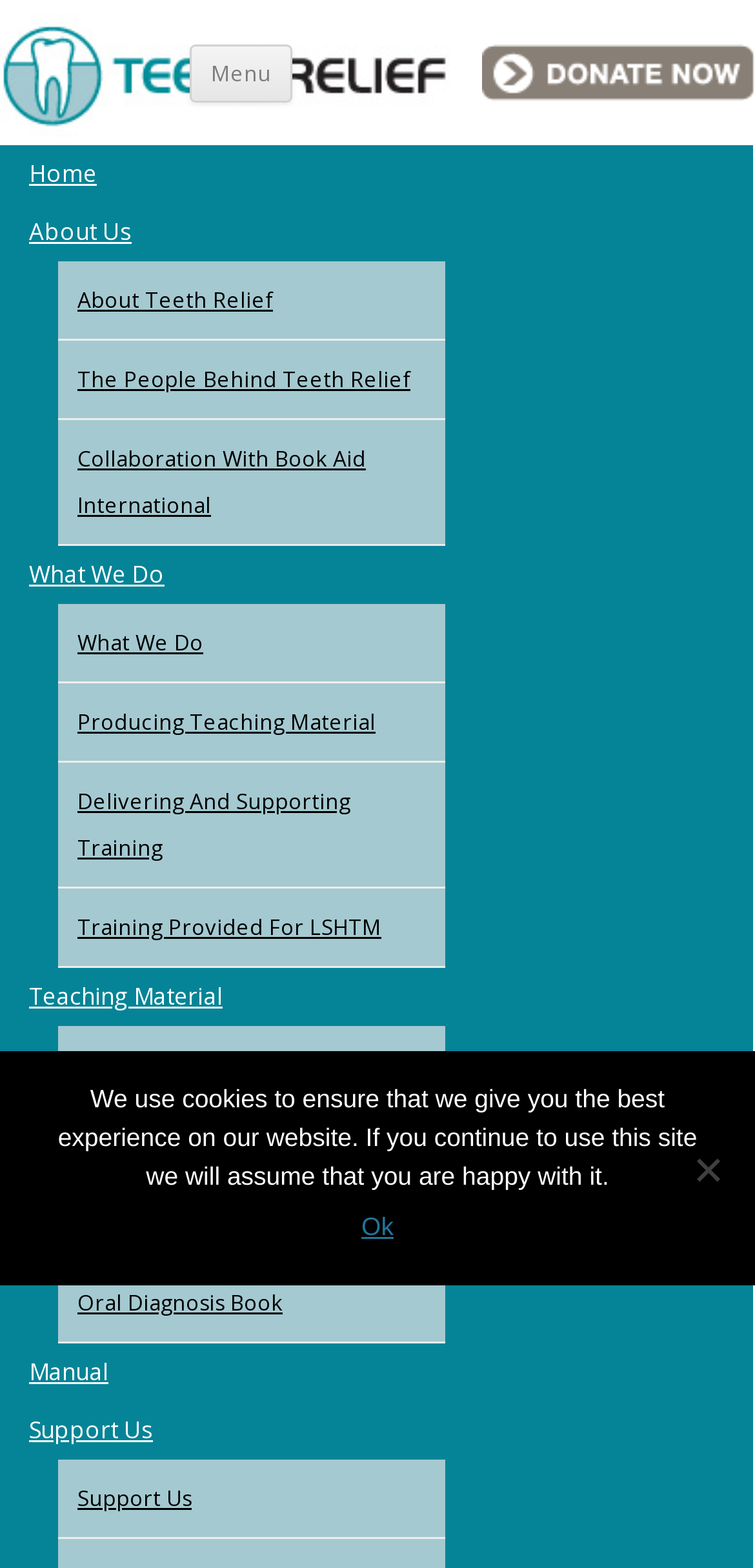Please find the bounding box coordinates of the section that needs to be clicked to achieve this instruction: "Support Us".

[0.038, 0.901, 0.203, 0.922]